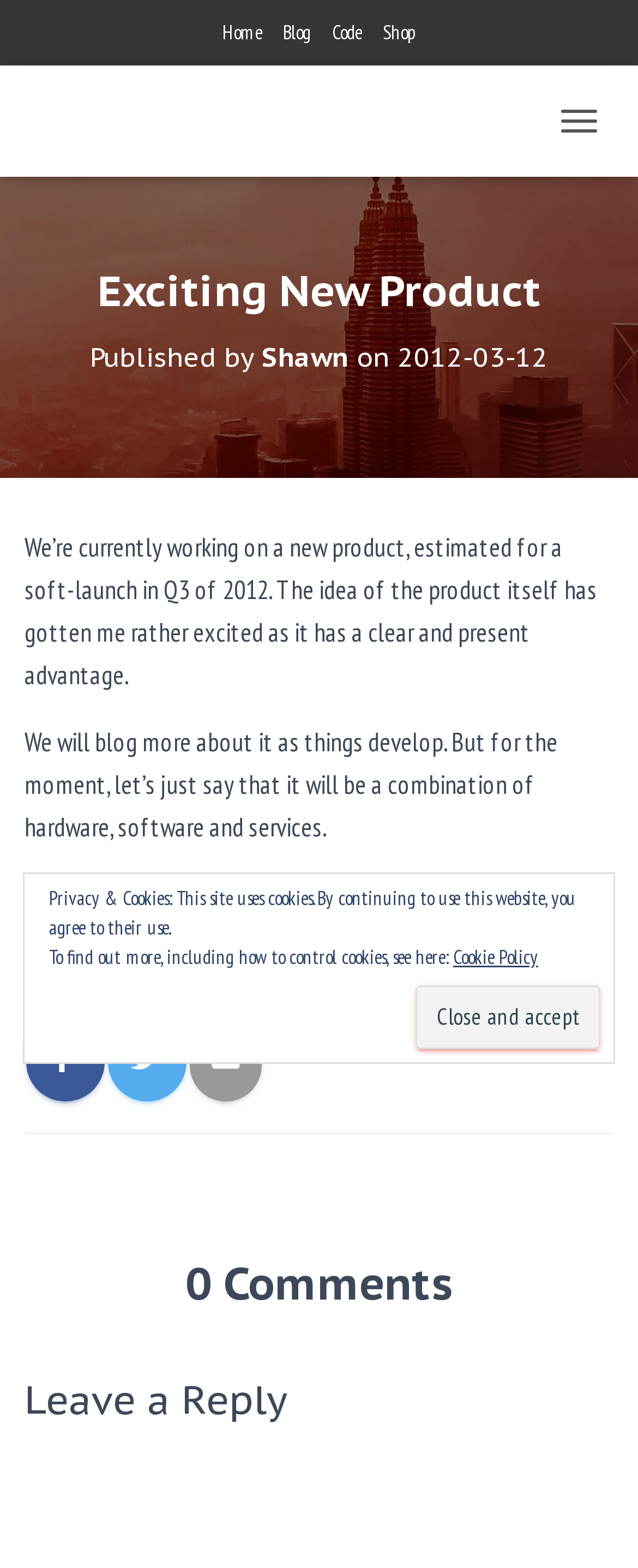Locate the bounding box coordinates of the area that needs to be clicked to fulfill the following instruction: "View cart". The coordinates should be in the format of four float numbers between 0 and 1, namely [left, top, right, bottom].

None